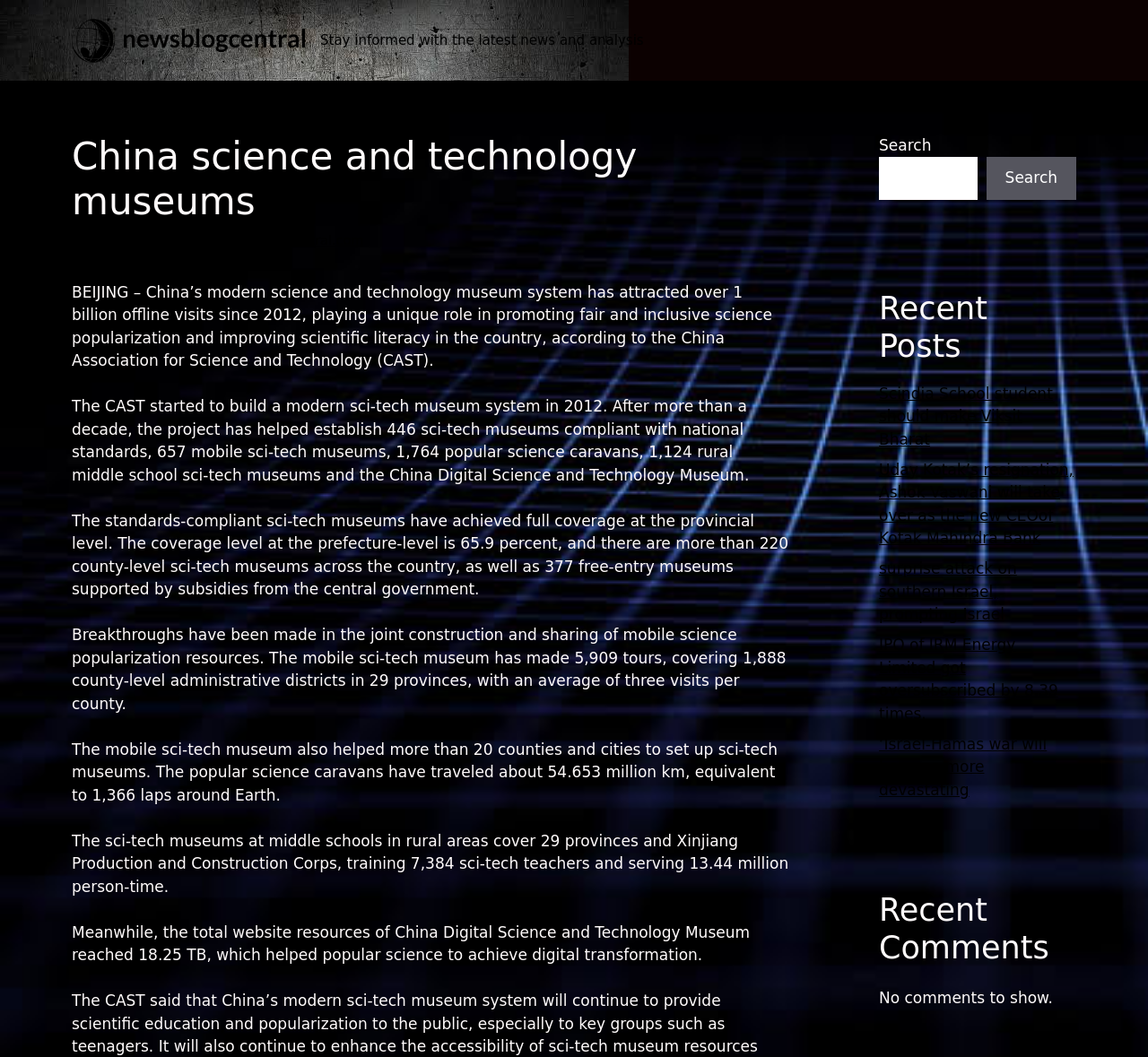Specify the bounding box coordinates of the element's area that should be clicked to execute the given instruction: "View news about China science and technology museums". The coordinates should be four float numbers between 0 and 1, i.e., [left, top, right, bottom].

[0.062, 0.127, 0.688, 0.213]